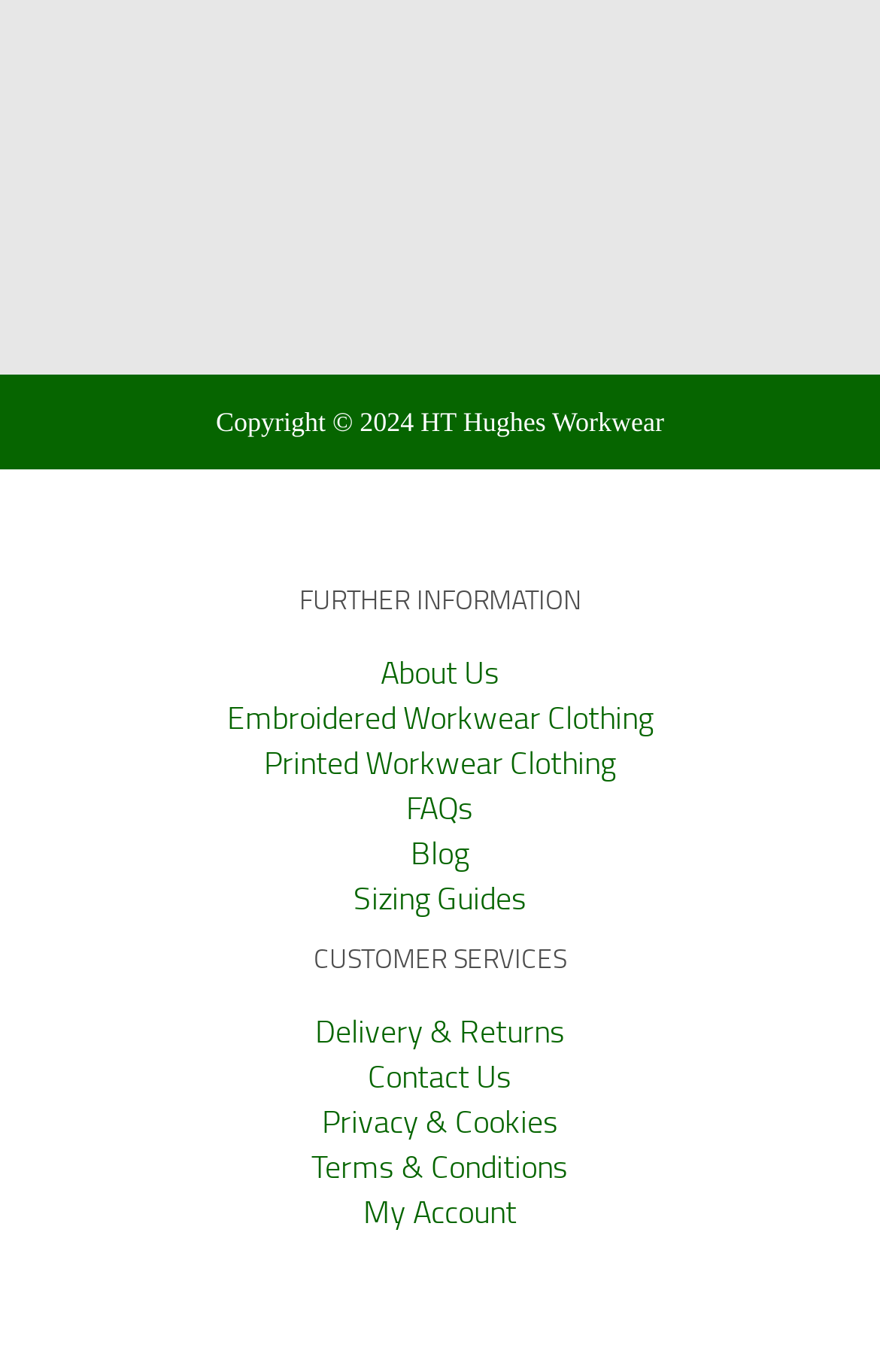Please identify the bounding box coordinates of the element's region that I should click in order to complete the following instruction: "Read about Embroidered Workwear Clothing". The bounding box coordinates consist of four float numbers between 0 and 1, i.e., [left, top, right, bottom].

[0.258, 0.507, 0.742, 0.538]